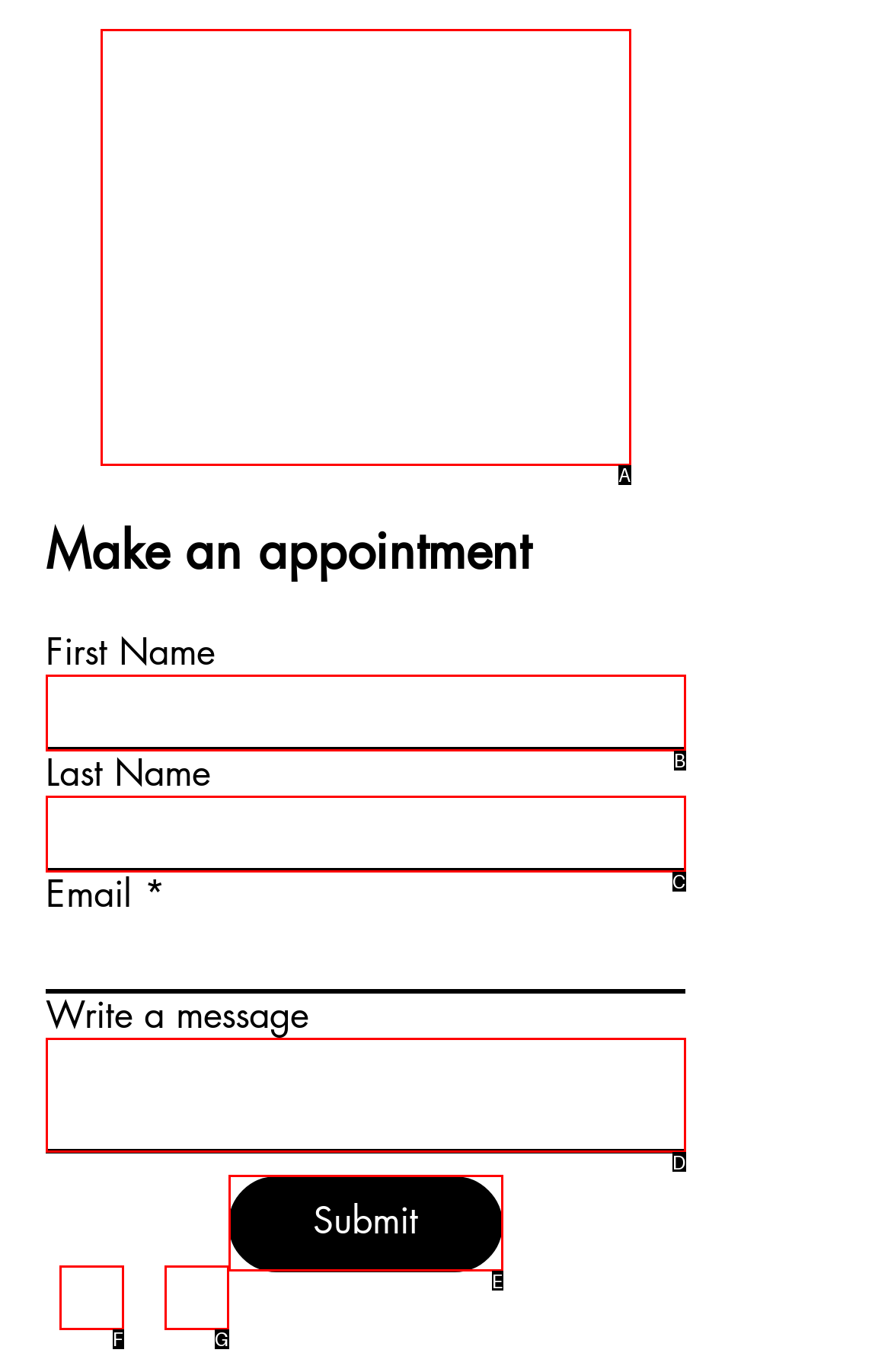Select the HTML element that fits the following description: parent_node: Make an appointment
Provide the letter of the matching option.

A